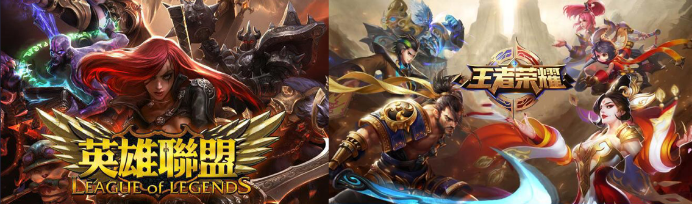Create an extensive and detailed description of the image.

The image features promotional artwork for two popular multiplayer online battle arena (MOBA) games: "League of Legends" on the left and "King of Glory" on the right. 

On the left side, the "League of Legends" artwork showcases a fierce warrior surrounded by a dark and intense backdrop, emphasizing the game's competitive and strategic nature. The iconic golden text prominently displays the game's title, inviting players into its vibrant universe. 

Conversely, the right side presents "King of Glory," displaying a colorful ensemble of distinct characters, each equipped with unique weapons and adorned with intricate armor, embodying the game's rich lore and character diversity. This artwork highlights the dynamic and cooperative aspects of the game, promising an engaging gameplay experience.

This visual representation is part of the collaborative event titled "MIT Game Lab X Tencent: Esports Weekend," indicating a cross-cultural exchange and competitive exhibition between collegiate esports teams and games. The event, taking place on September 23 and 24, 2017, at the Stata Center, features exhibition matches of both games, promoting esports and community engagement.